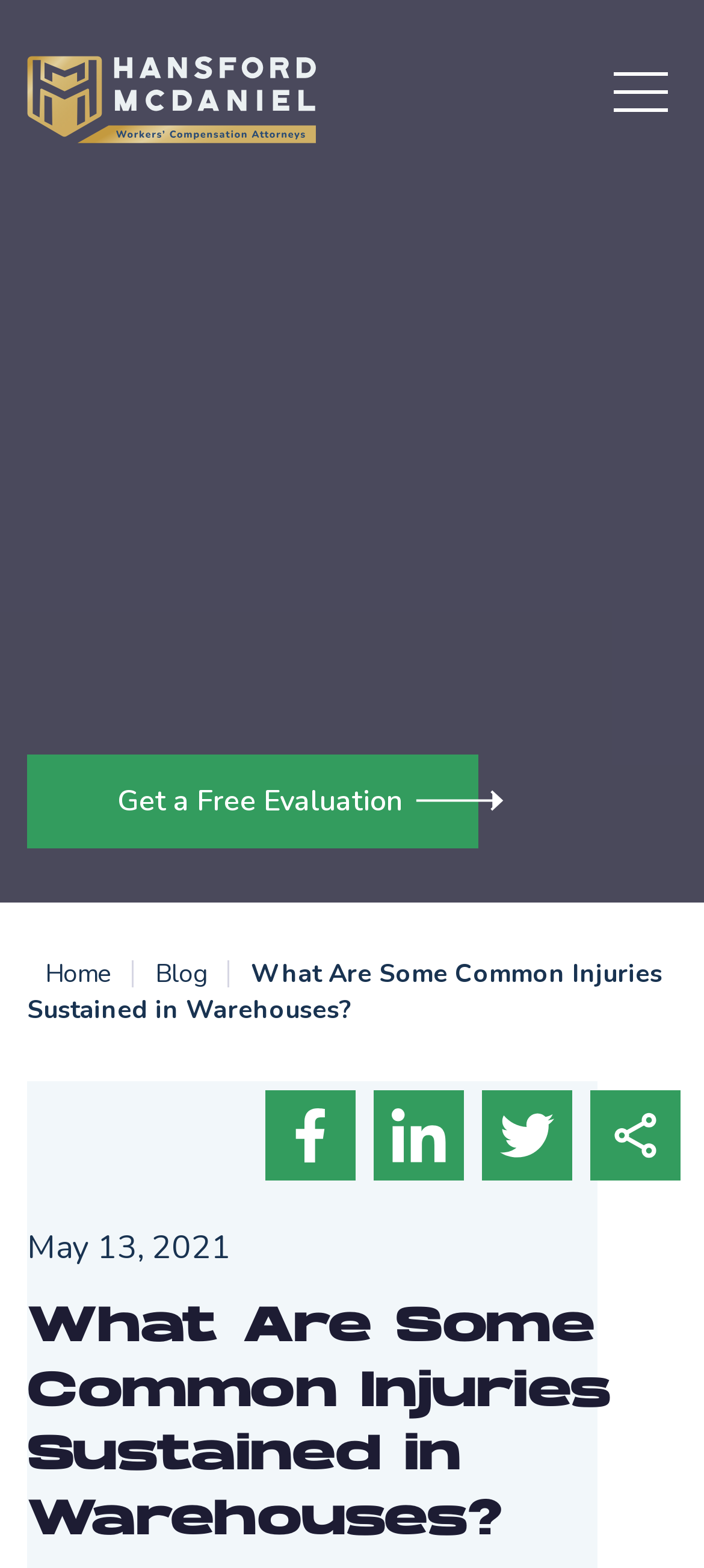Please locate the bounding box coordinates for the element that should be clicked to achieve the following instruction: "Share on facebook". Ensure the coordinates are given as four float numbers between 0 and 1, i.e., [left, top, right, bottom].

[0.369, 0.71, 0.523, 0.734]